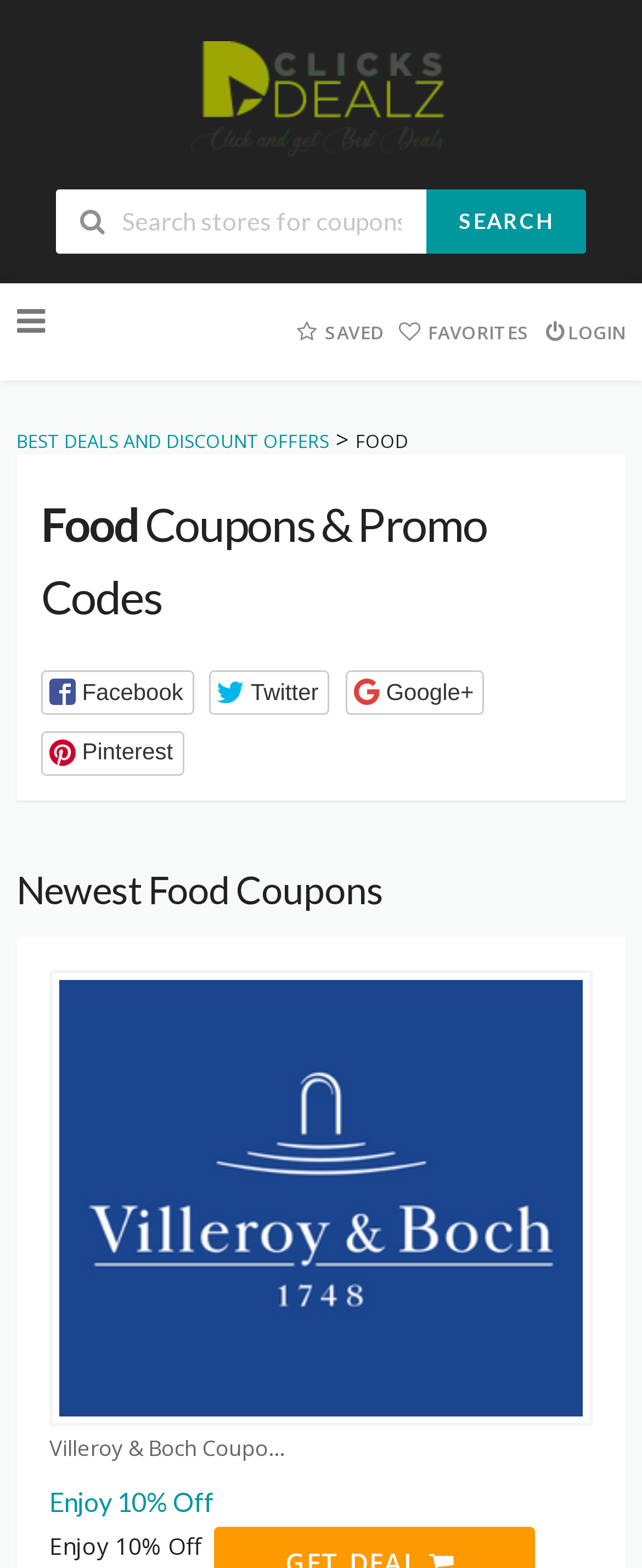Please determine the bounding box coordinates of the clickable area required to carry out the following instruction: "View newest food coupons". The coordinates must be four float numbers between 0 and 1, represented as [left, top, right, bottom].

[0.026, 0.552, 0.974, 0.583]